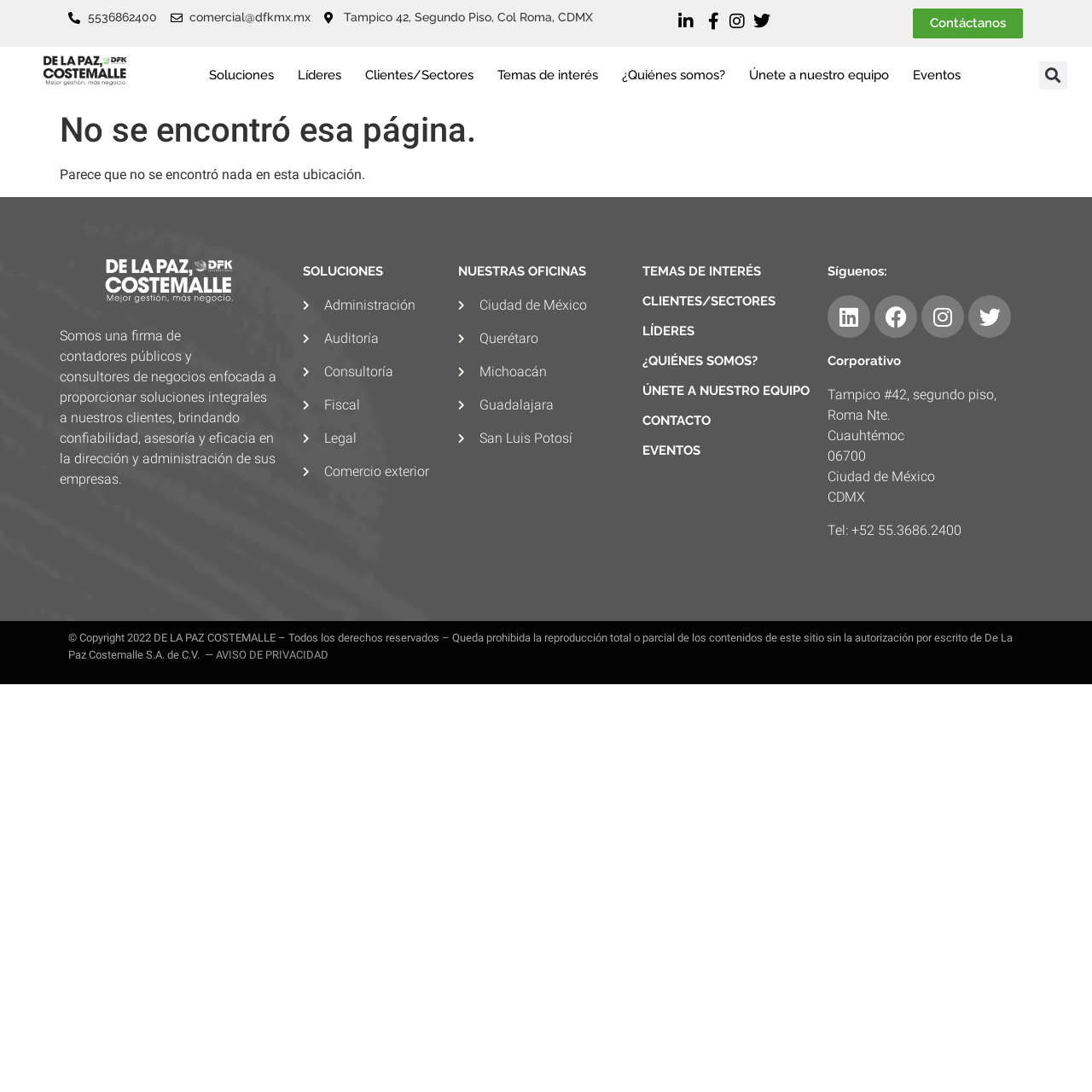Determine the bounding box coordinates of the region to click in order to accomplish the following instruction: "Click Contáctanos". Provide the coordinates as four float numbers between 0 and 1, specifically [left, top, right, bottom].

[0.836, 0.008, 0.937, 0.035]